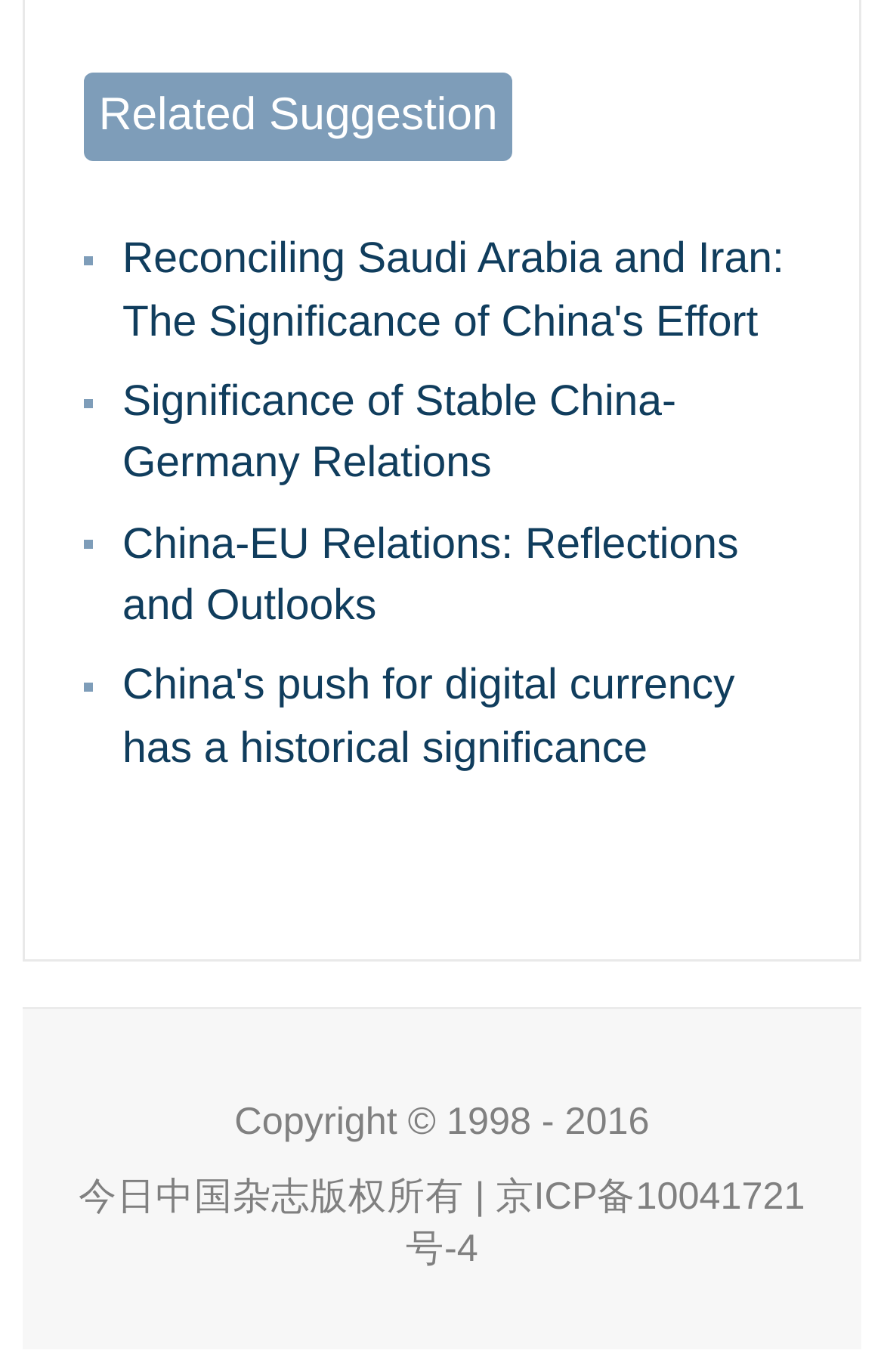From the webpage screenshot, identify the region described by Related Suggestion. Provide the bounding box coordinates as (top-left x, top-left y, bottom-right x, bottom-right y), with each value being a floating point number between 0 and 1.

[0.095, 0.053, 0.579, 0.118]